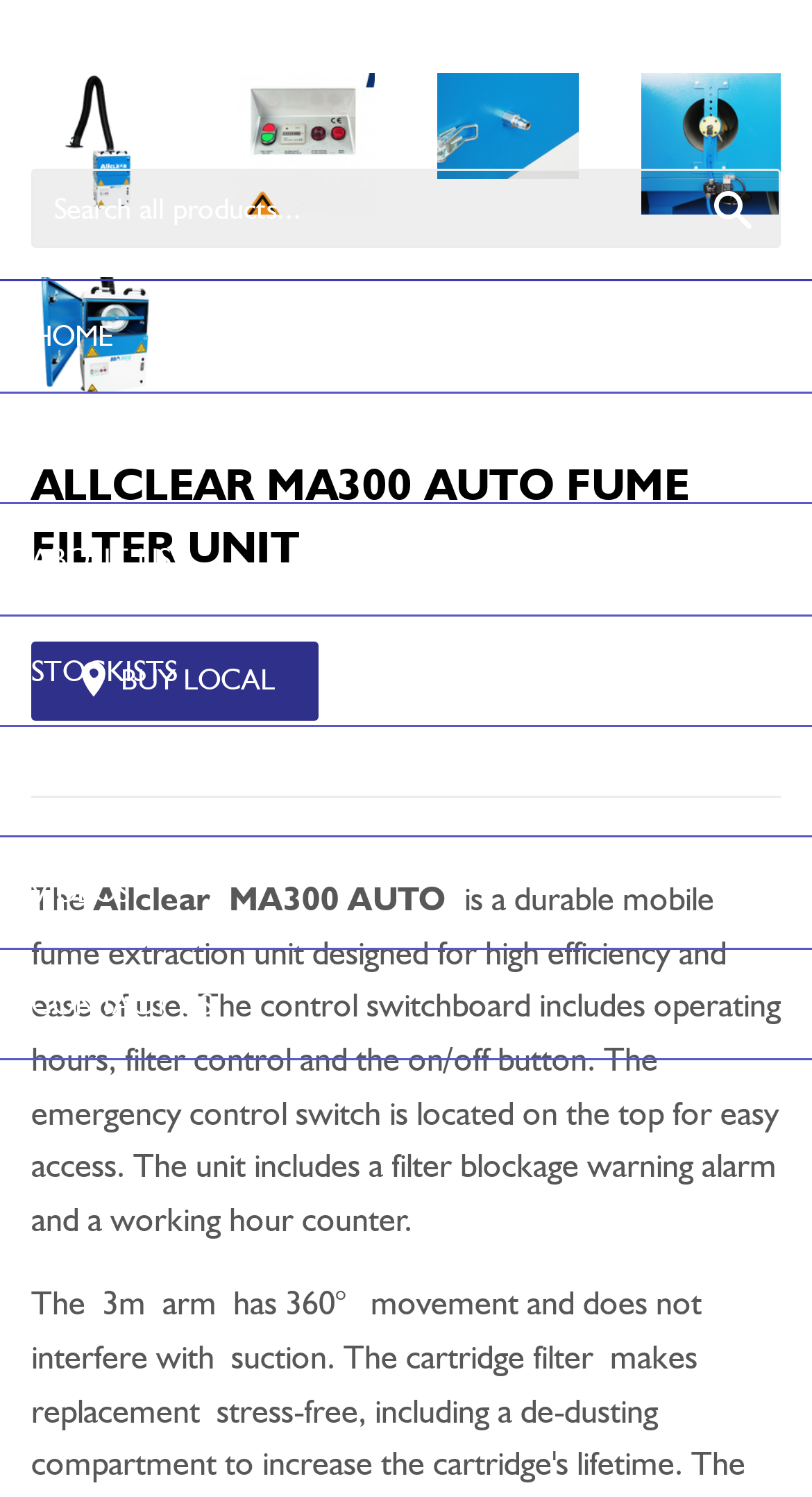Pinpoint the bounding box coordinates of the clickable element needed to complete the instruction: "Go to HOME page". The coordinates should be provided as four float numbers between 0 and 1: [left, top, right, bottom].

[0.0, 0.188, 1.0, 0.261]